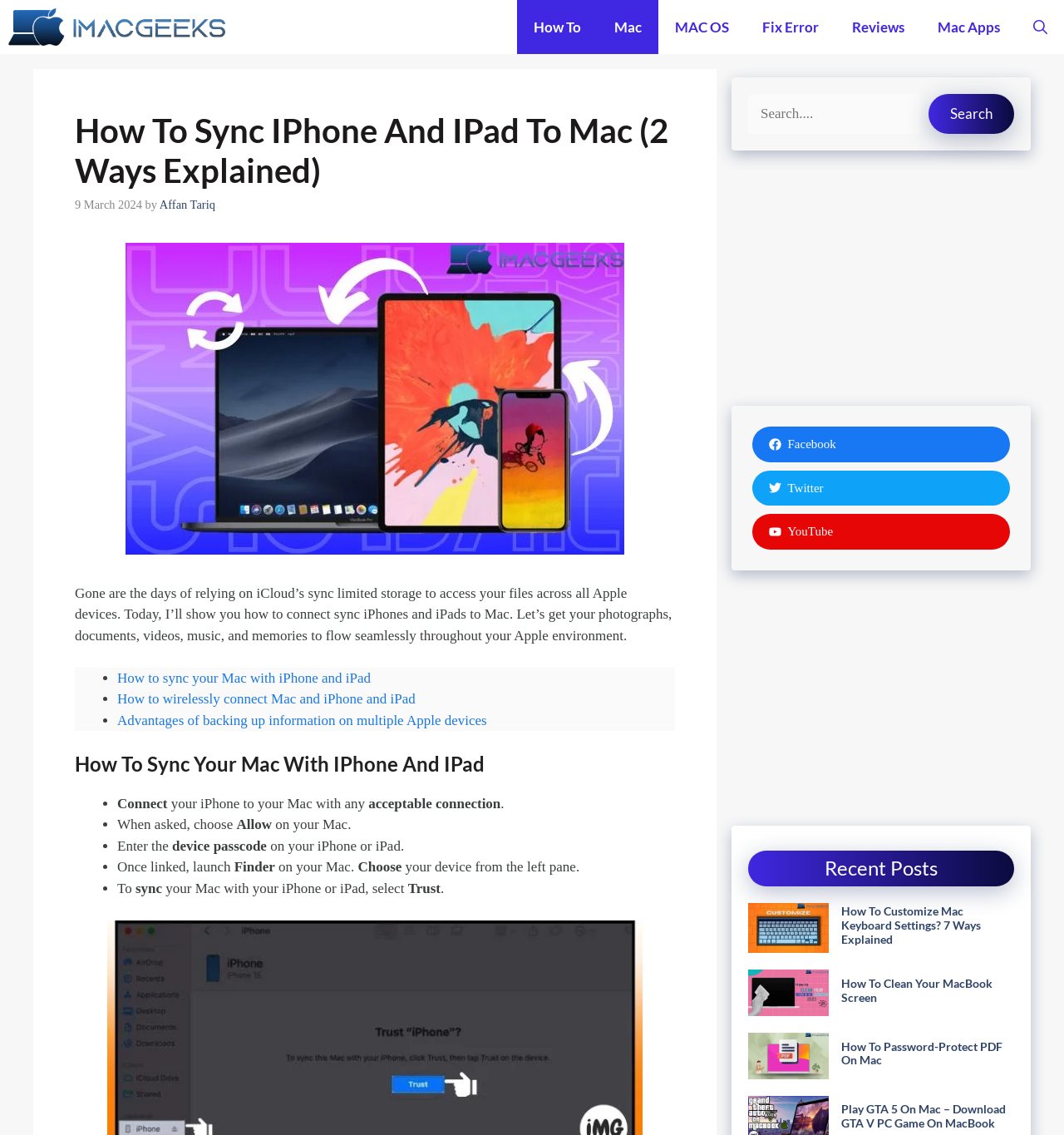Produce a meticulous description of the webpage.

This webpage is about syncing iPhones and iPads to Macs, with a focus on two ways to do so. At the top, there is a navigation bar with links to various categories, including "How To", "Mac", "MAC OS", "Fix Error", "Reviews", and "Mac Apps". On the right side of the navigation bar, there is a search button and a search box.

Below the navigation bar, there is a header section with a title "How to sync iPhone and iPad to Mac (2 Ways explained)" and a time stamp "9 March 2024". The author's name, "Affan Tariq", is also displayed.

The main content of the webpage is divided into sections. The first section provides an introduction to the topic, explaining that the days of relying on iCloud's sync limited storage are gone and that the author will show how to connect sync iPhones and iPads to Mac.

The next section is a list of two ways to sync iPhones and iPads to Mac, with links to each method. The first method is "How to sync your Mac with iPhone and iPad", and the second method is "How to wirelessly connect Mac and iPhone and iPad". There is also a link to "Advantages of backing up information on multiple Apple devices".

The following section provides a step-by-step guide on how to sync your Mac with iPhone and iPad. The steps are listed in bullet points, with instructions on how to connect your iPhone to your Mac, choose the device from the left pane, and sync your Mac with your iPhone or iPad.

On the right side of the webpage, there are links to social media platforms, including Facebook, Twitter, and YouTube.

Below the main content, there is a section titled "Recent Posts", which displays a list of recent articles. Each article has a thumbnail image, a title, and a link to the article. The articles include "How to customize Mac keyboard settings? 7 Ways explained", "How to clean your MacBook screen", "How to password-protect PDF on Mac", and "Play GTA 5 On Mac – Download GTA V PC Game On MacBook".